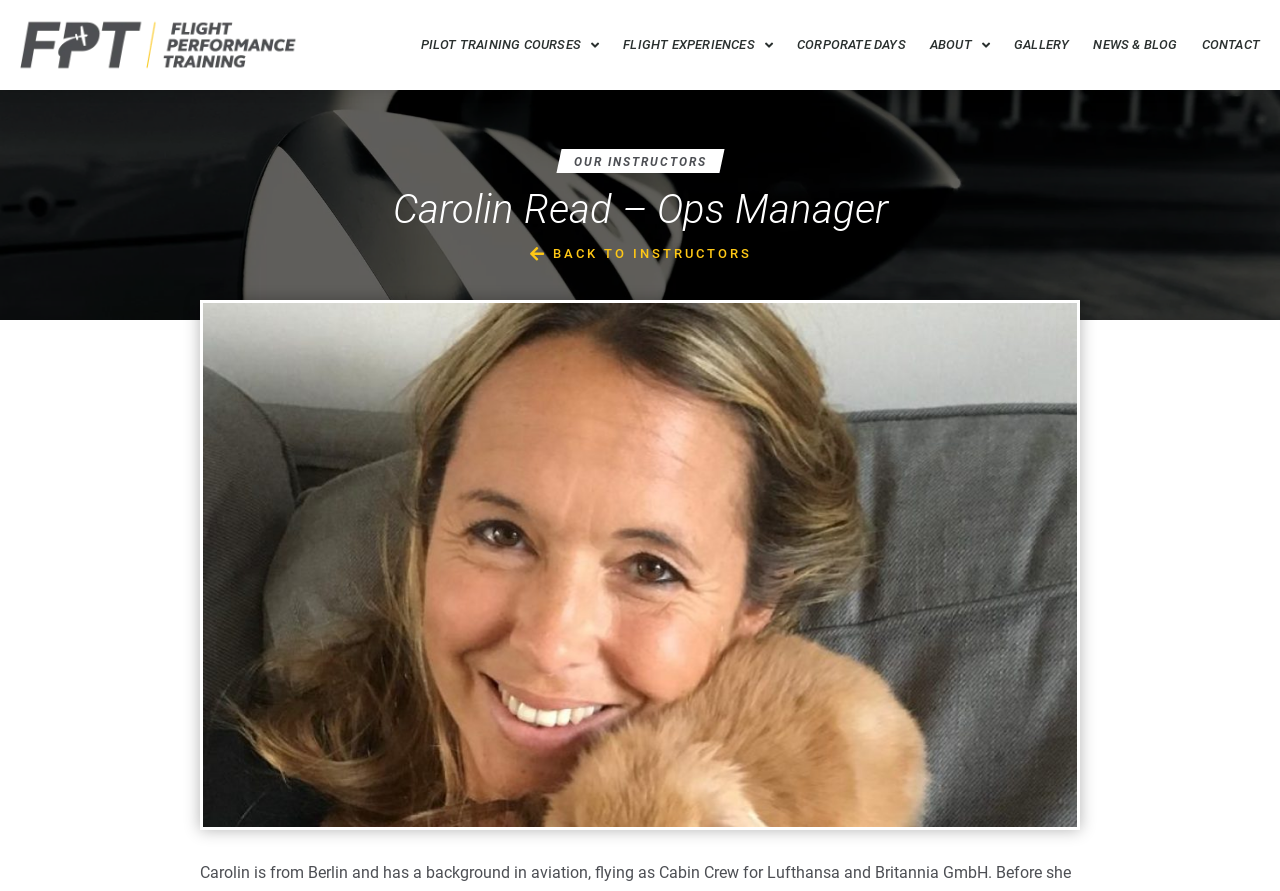Answer succinctly with a single word or phrase:
What is the bounding box coordinate of the 'OUR INSTRUCTORS' button?

[0.434, 0.167, 0.566, 0.194]